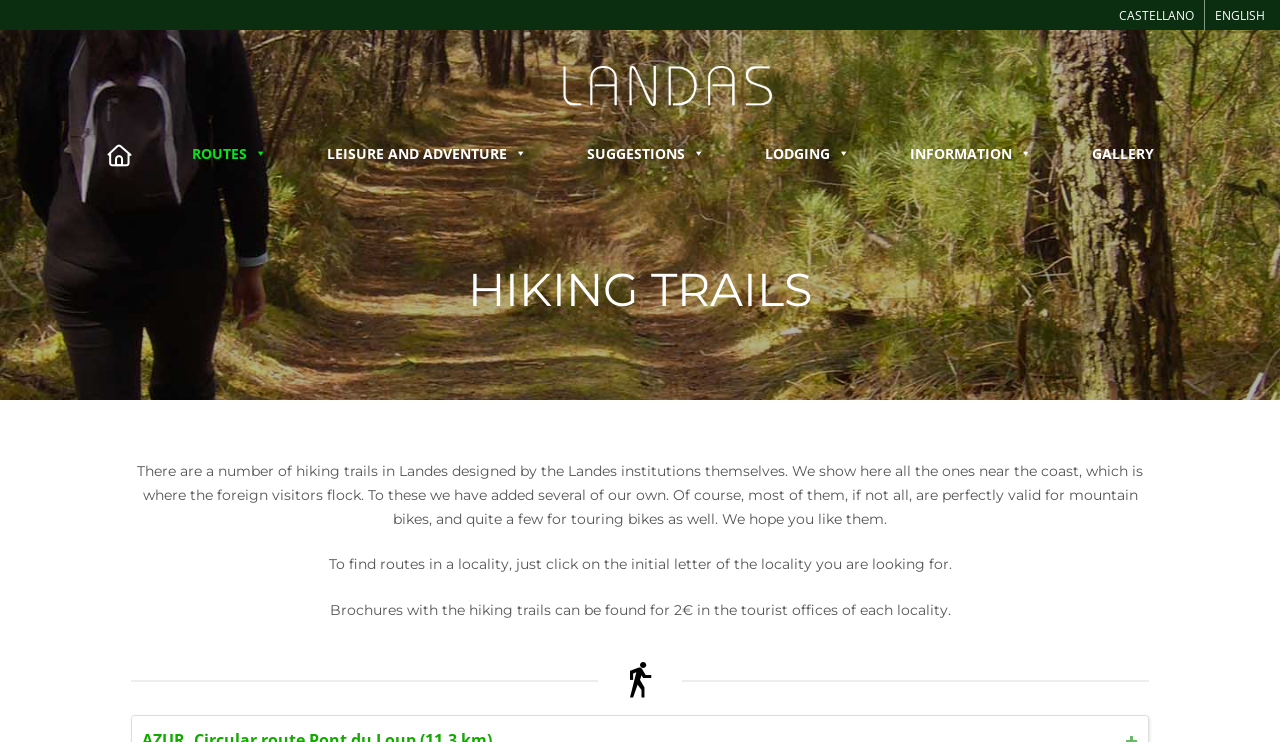Identify the bounding box coordinates of the clickable section necessary to follow the following instruction: "Explore Landes". The coordinates should be presented as four float numbers from 0 to 1, i.e., [left, top, right, bottom].

[0.395, 0.086, 0.605, 0.112]